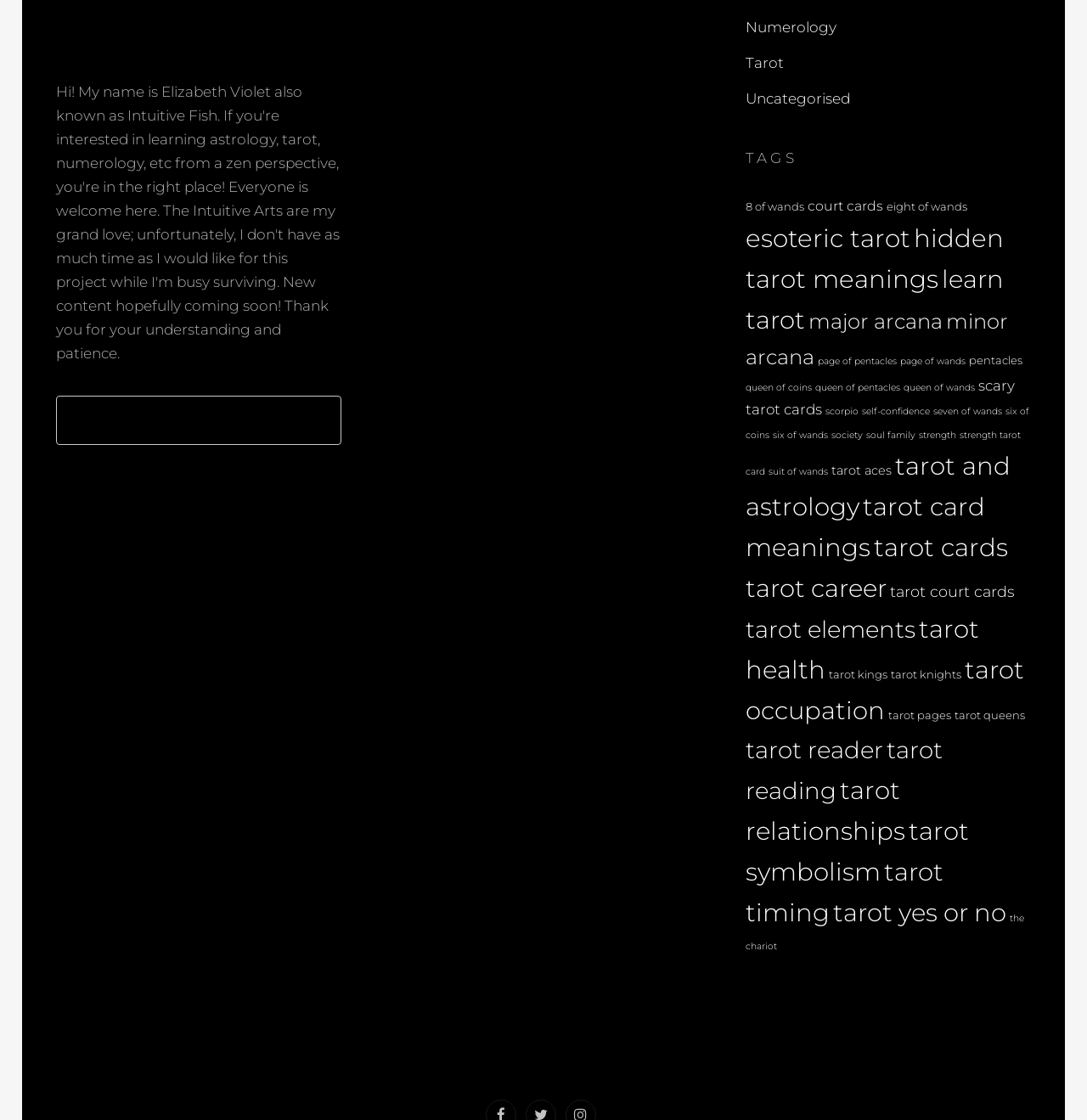Respond to the following query with just one word or a short phrase: 
What is the category of the link 'Numerology'?

Tarot